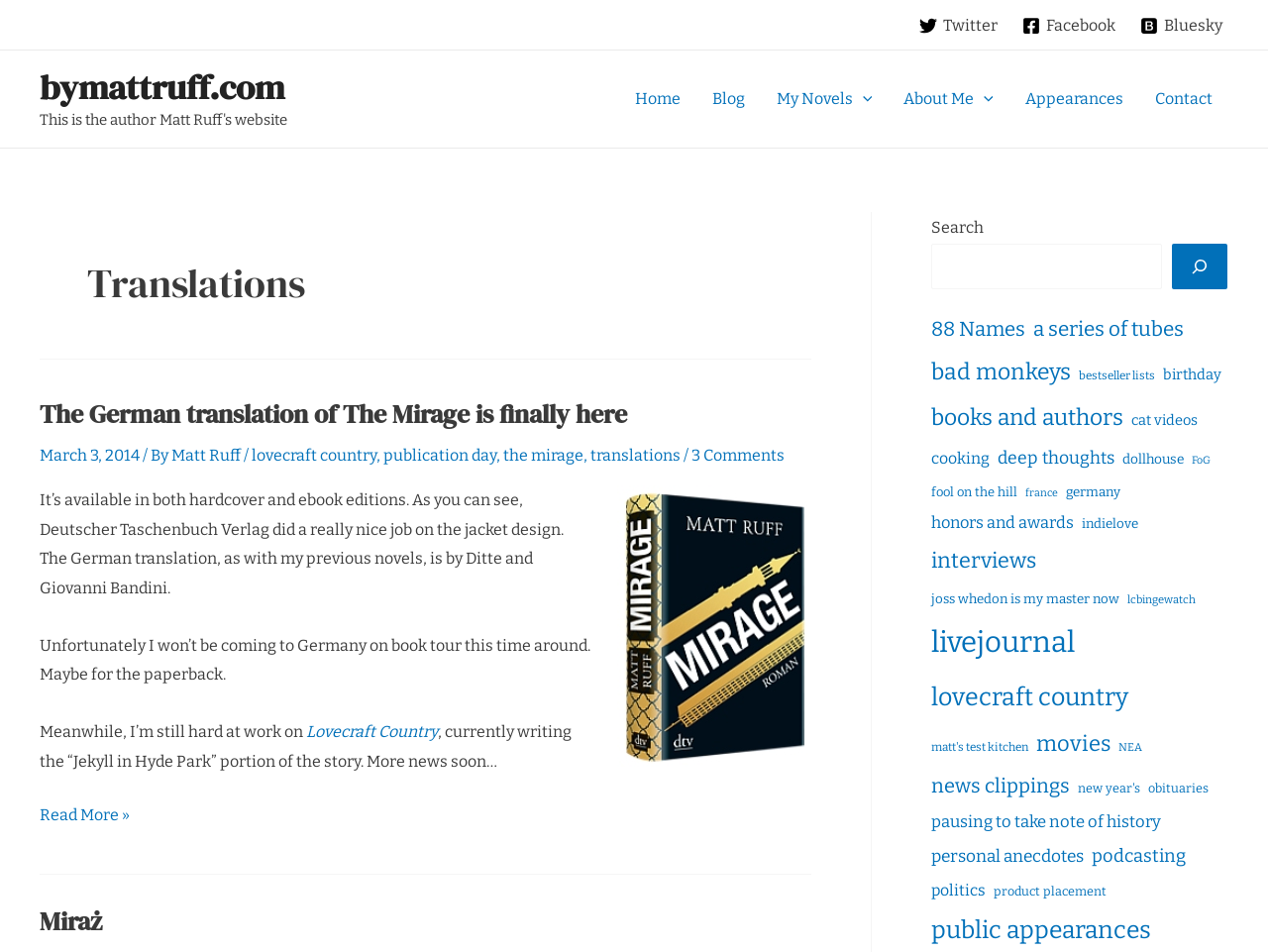Locate the bounding box coordinates of the region to be clicked to comply with the following instruction: "Search for something". The coordinates must be four float numbers between 0 and 1, in the form [left, top, right, bottom].

[0.734, 0.256, 0.916, 0.304]